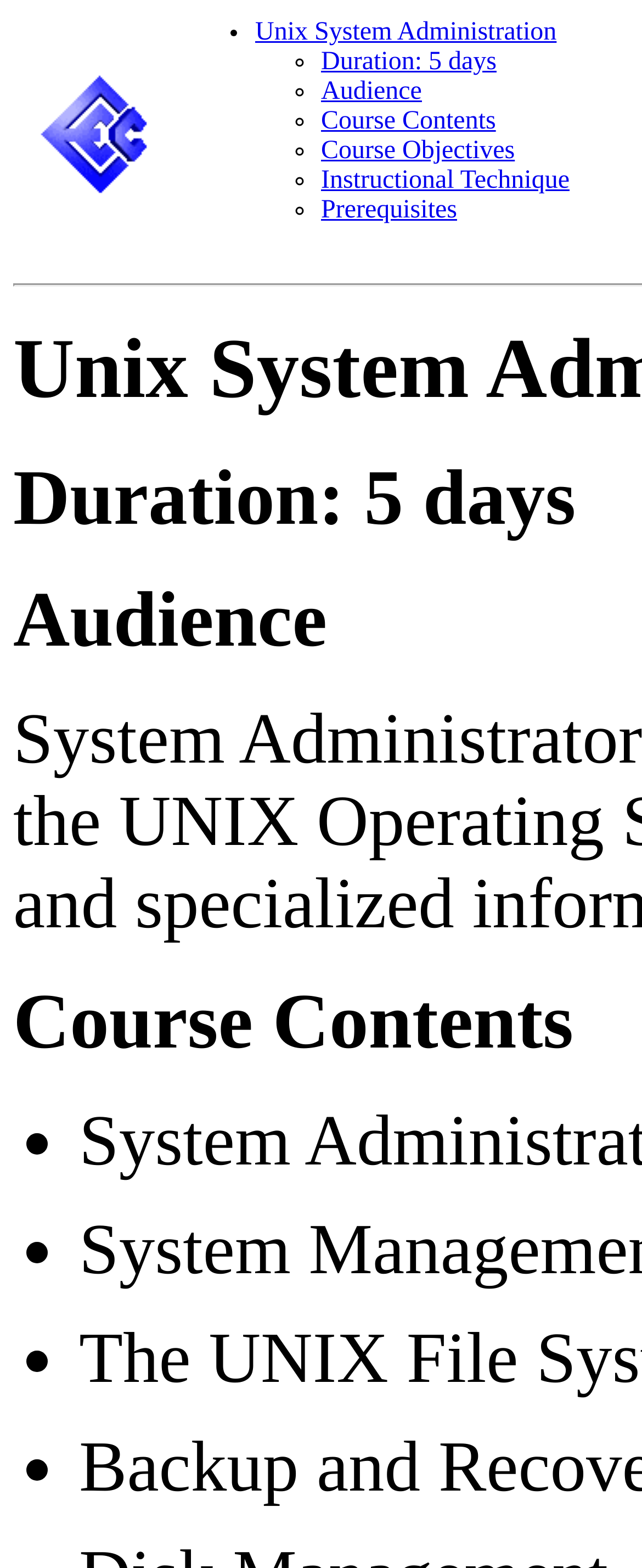Bounding box coordinates must be specified in the format (top-left x, top-left y, bottom-right x, bottom-right y). All values should be floating point numbers between 0 and 1. What are the bounding box coordinates of the UI element described as: Course Objectives

[0.5, 0.087, 0.802, 0.105]